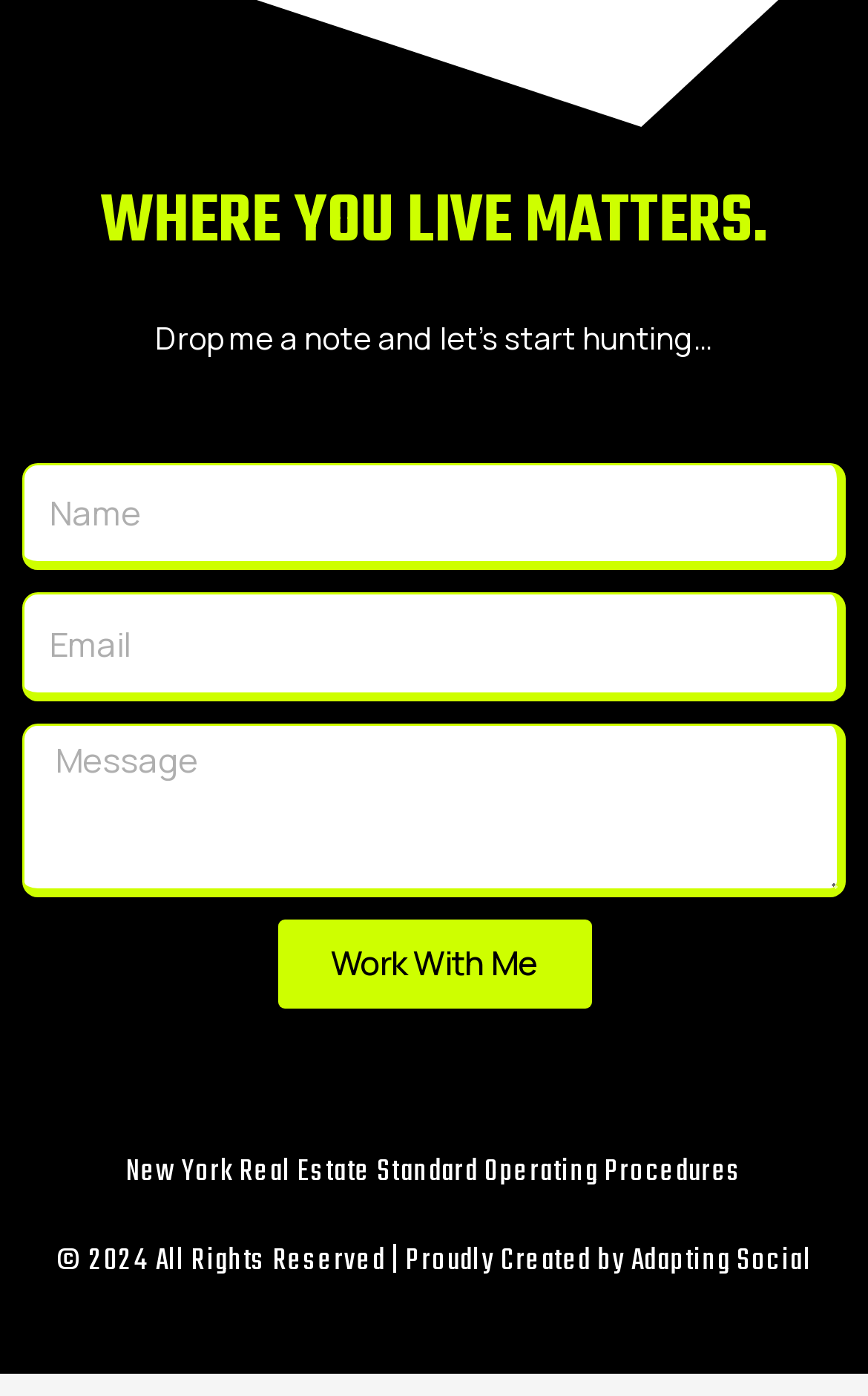Provide a one-word or short-phrase answer to the question:
What is the topic of the second heading?

New York Real Estate